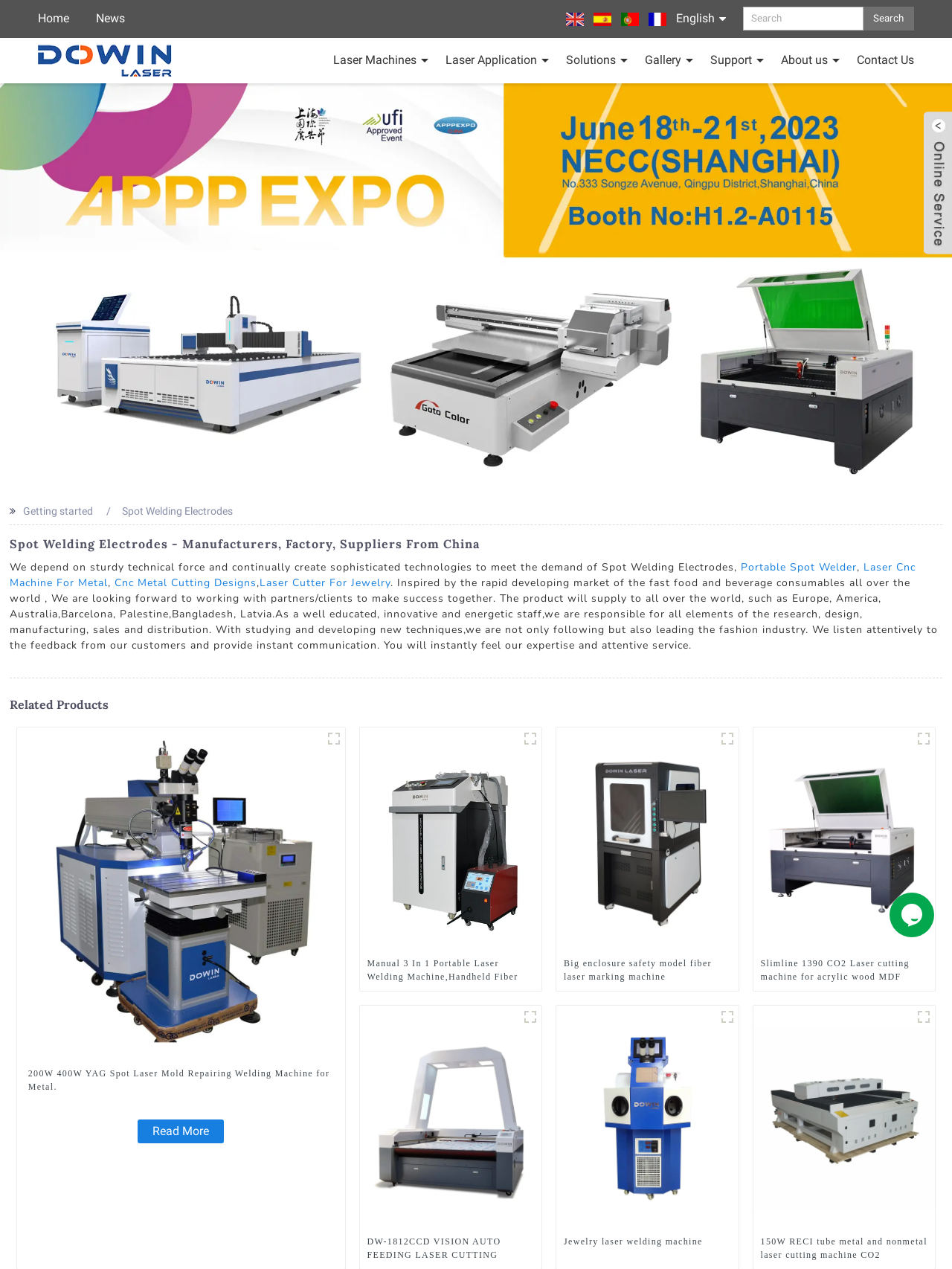Highlight the bounding box coordinates of the element that should be clicked to carry out the following instruction: "Click the Home link". The coordinates must be given as four float numbers ranging from 0 to 1, i.e., [left, top, right, bottom].

[0.04, 0.008, 0.073, 0.022]